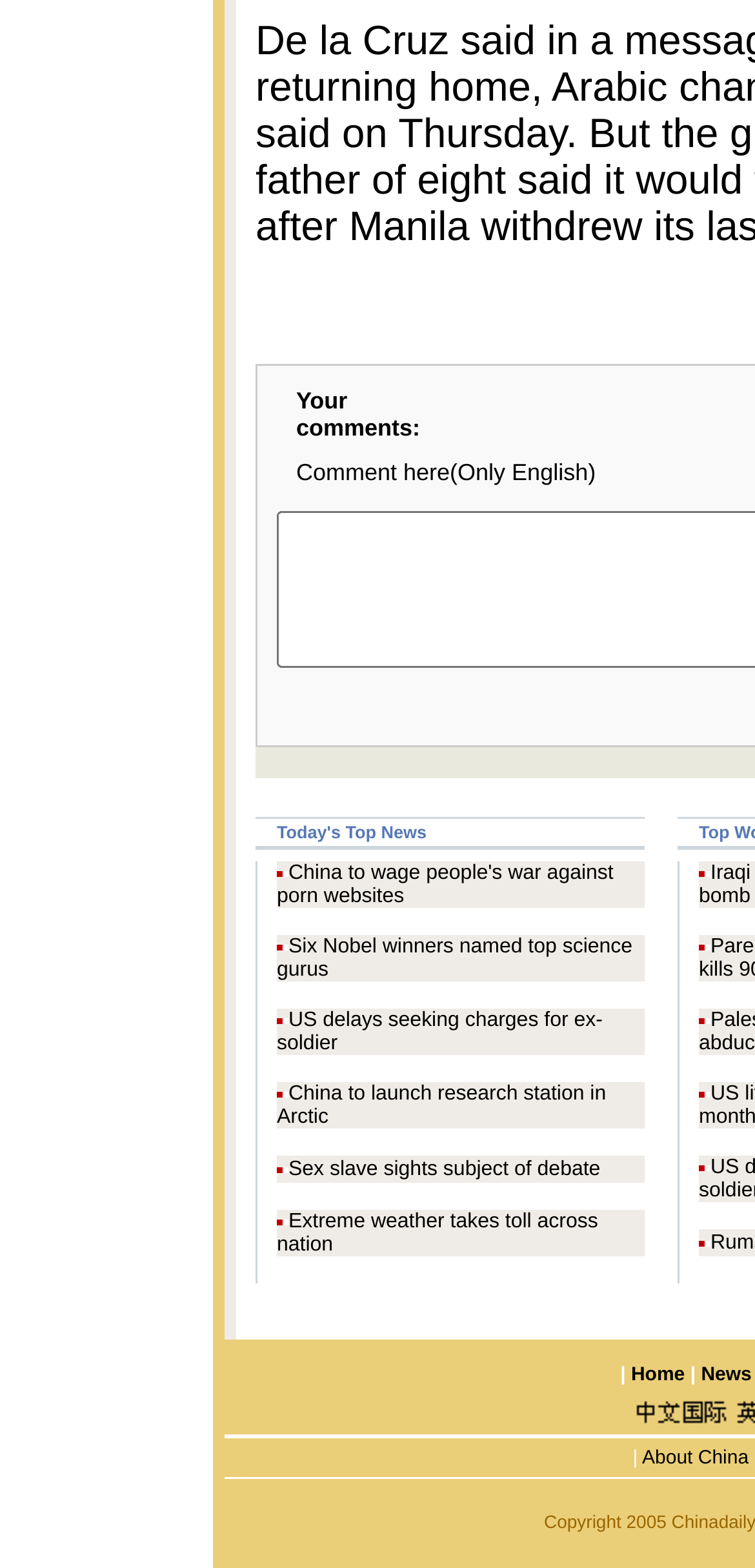Please identify the bounding box coordinates of the element's region that I should click in order to complete the following instruction: "Click on 'Sex slave sights subject of debate'". The bounding box coordinates consist of four float numbers between 0 and 1, i.e., [left, top, right, bottom].

[0.382, 0.738, 0.795, 0.753]